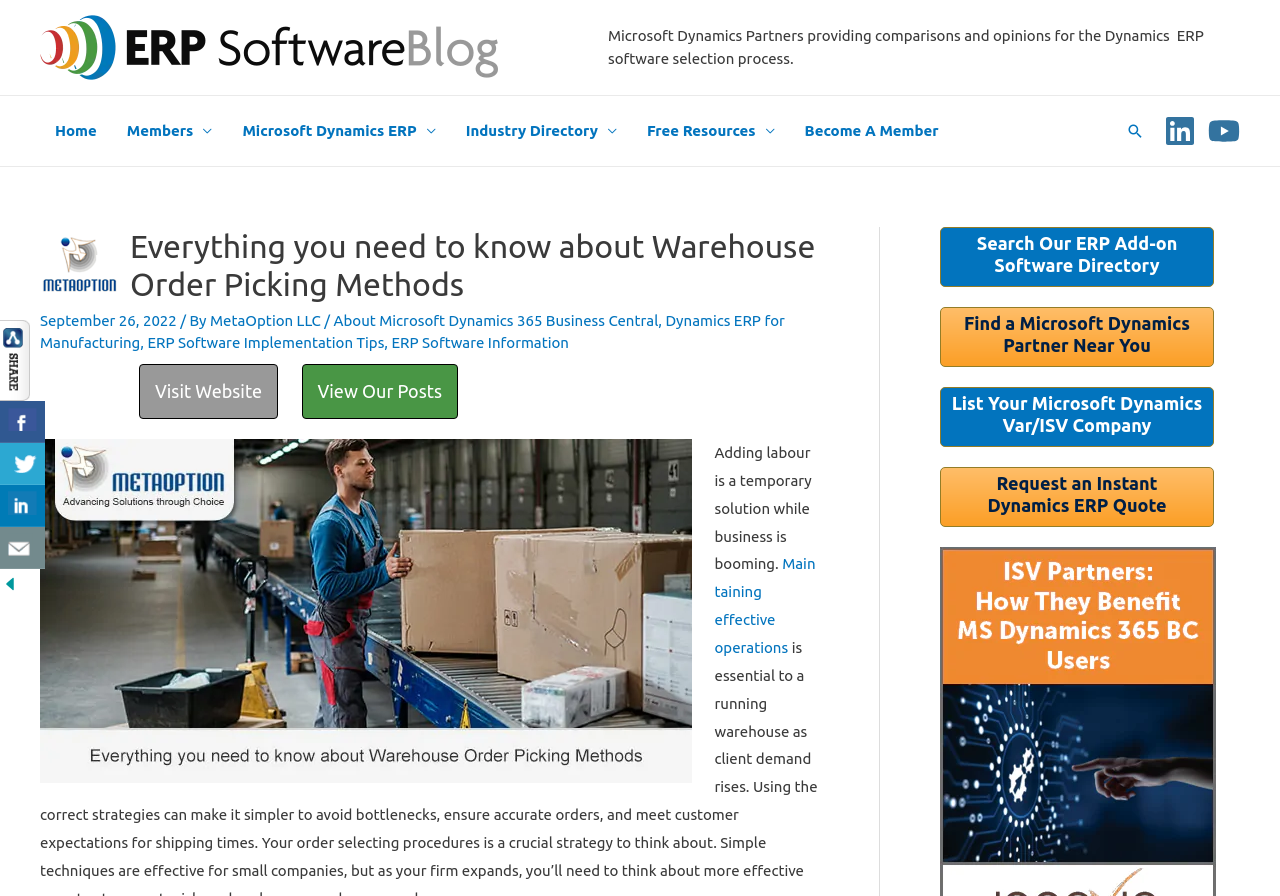Given the element description aria-label="YouTube", specify the bounding box coordinates of the corresponding UI element in the format (top-left x, top-left y, bottom-right x, bottom-right y). All values must be between 0 and 1.

[0.944, 0.128, 0.969, 0.164]